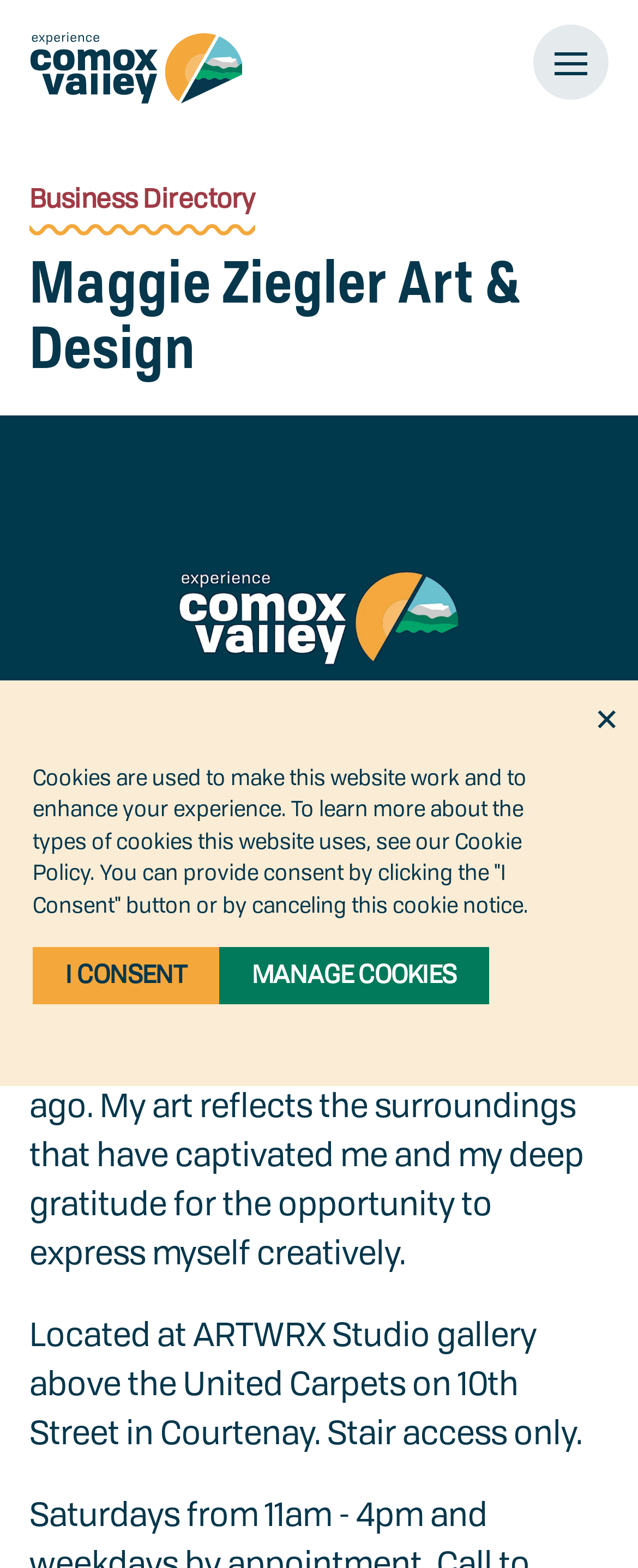Identify and extract the main heading of the webpage.

Maggie Ziegler Art & Design